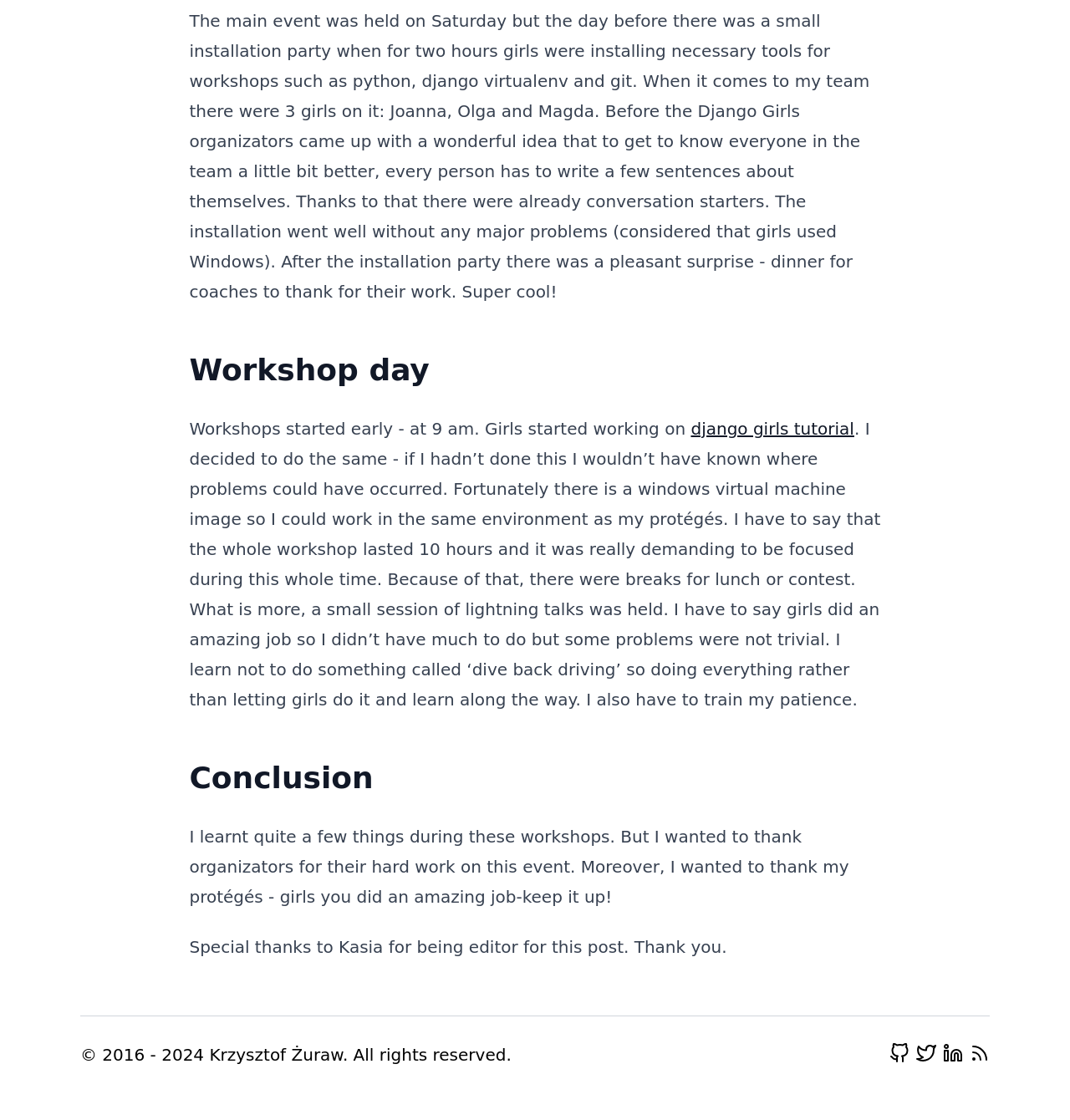Extract the bounding box coordinates for the UI element described as: "aria-label="Twitter"".

[0.856, 0.931, 0.875, 0.949]